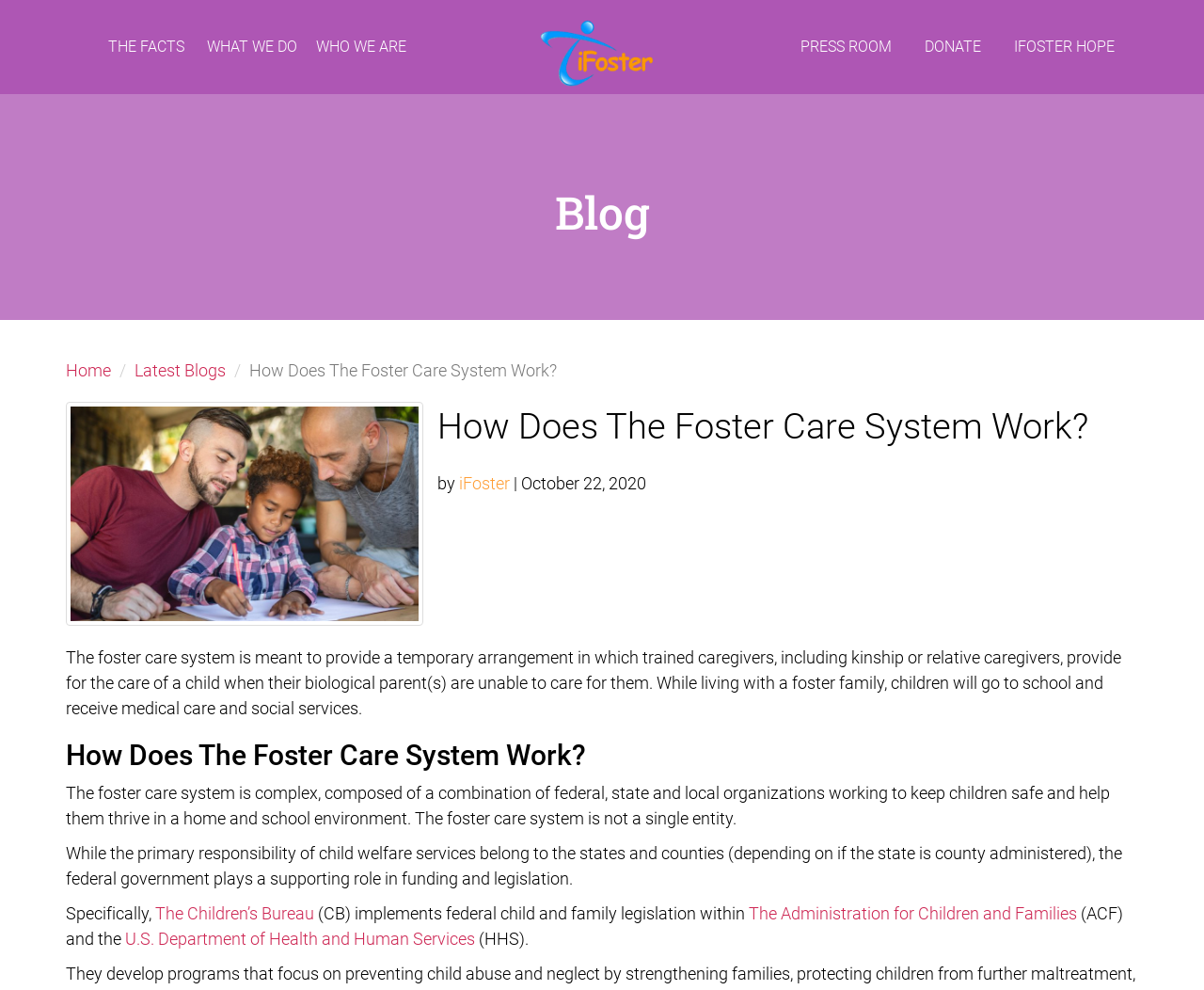Please identify the bounding box coordinates of the element on the webpage that should be clicked to follow this instruction: "Learn more about The Children’s Bureau". The bounding box coordinates should be given as four float numbers between 0 and 1, formatted as [left, top, right, bottom].

[0.129, 0.913, 0.261, 0.933]